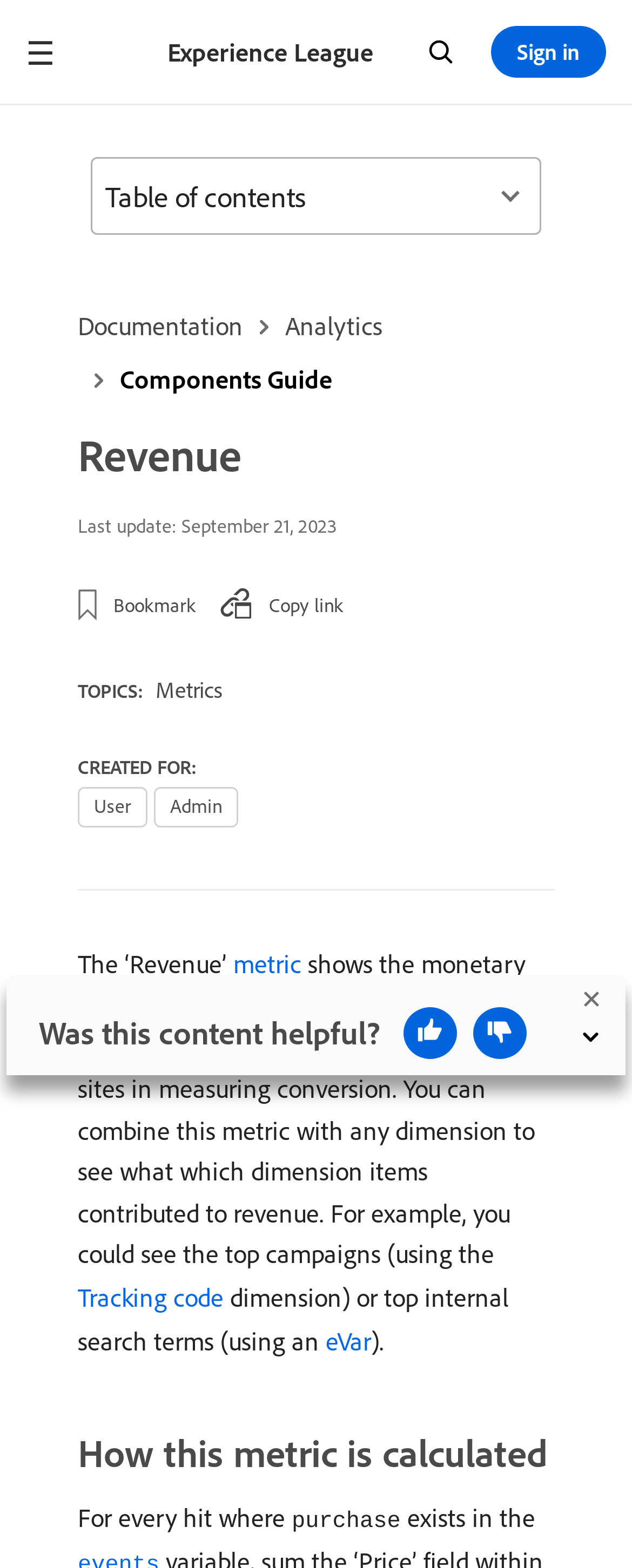Locate the bounding box coordinates of the area to click to fulfill this instruction: "Search". The bounding box should be presented as four float numbers between 0 and 1, in the order [left, top, right, bottom].

[0.666, 0.024, 0.728, 0.043]